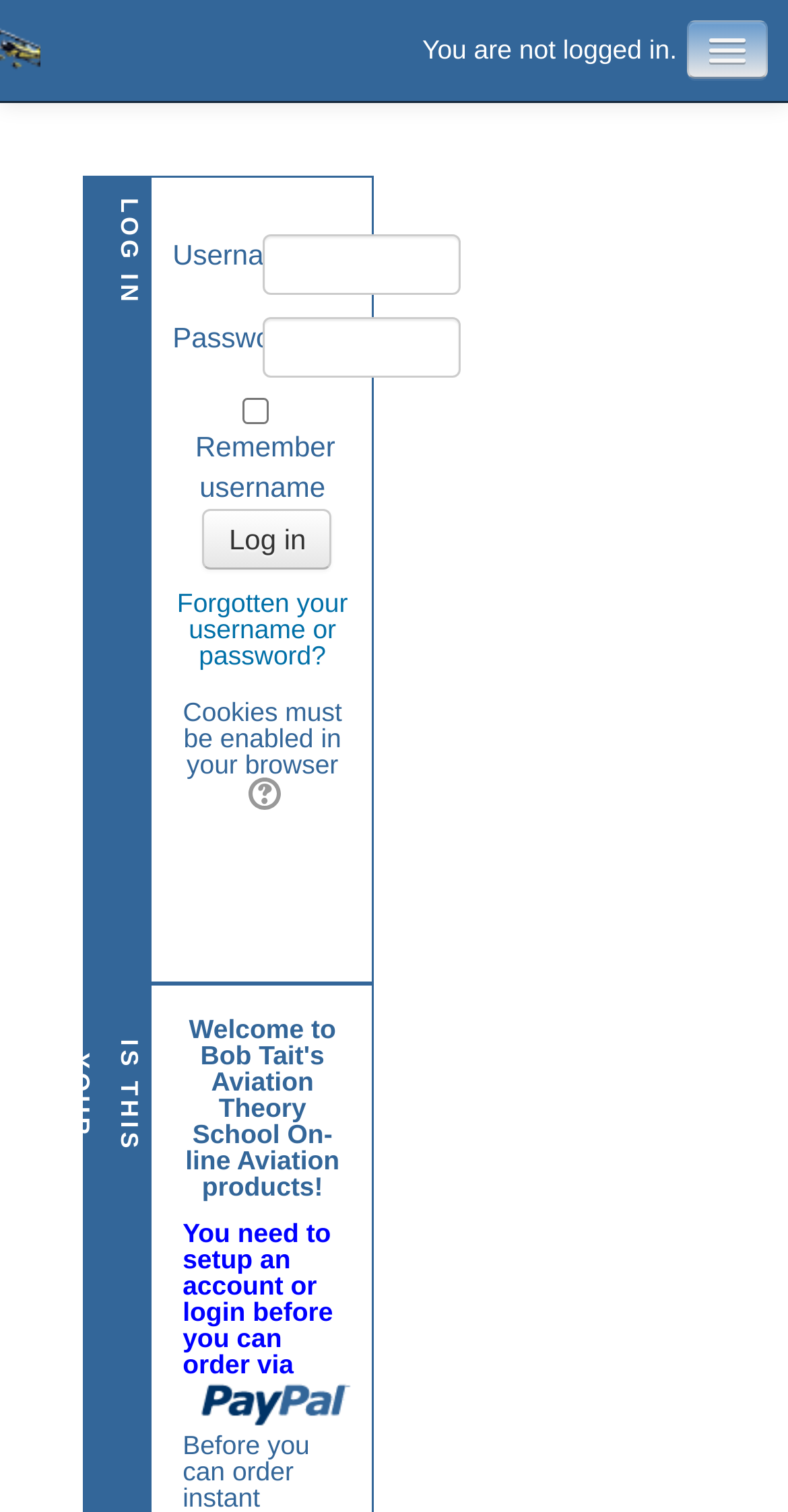Use a single word or phrase to answer the question:
What is the topic of the help link?

Cookies